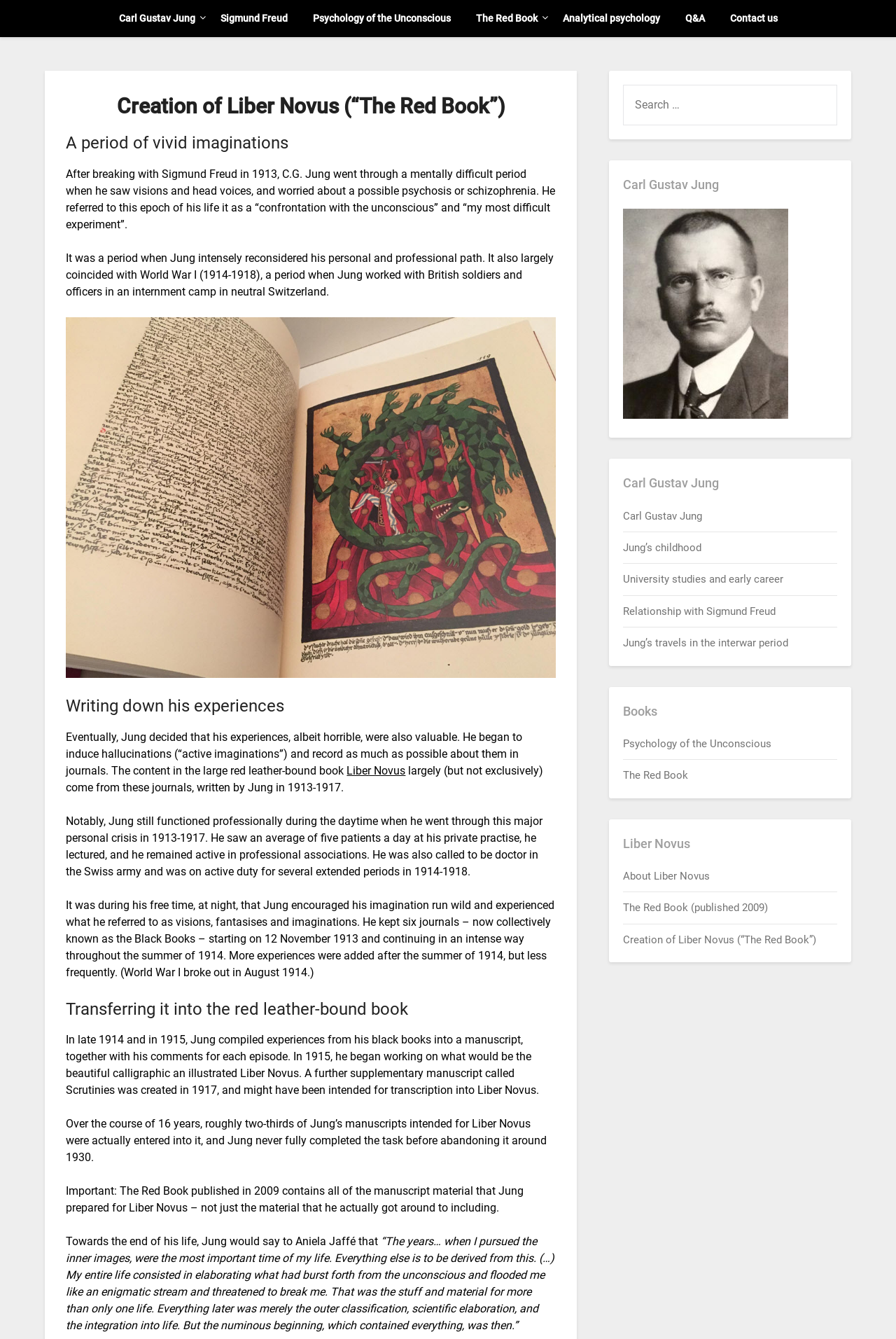What was C.G. Jung's occupation during World War I?
Using the image, answer in one word or phrase.

Doctor in the Swiss army